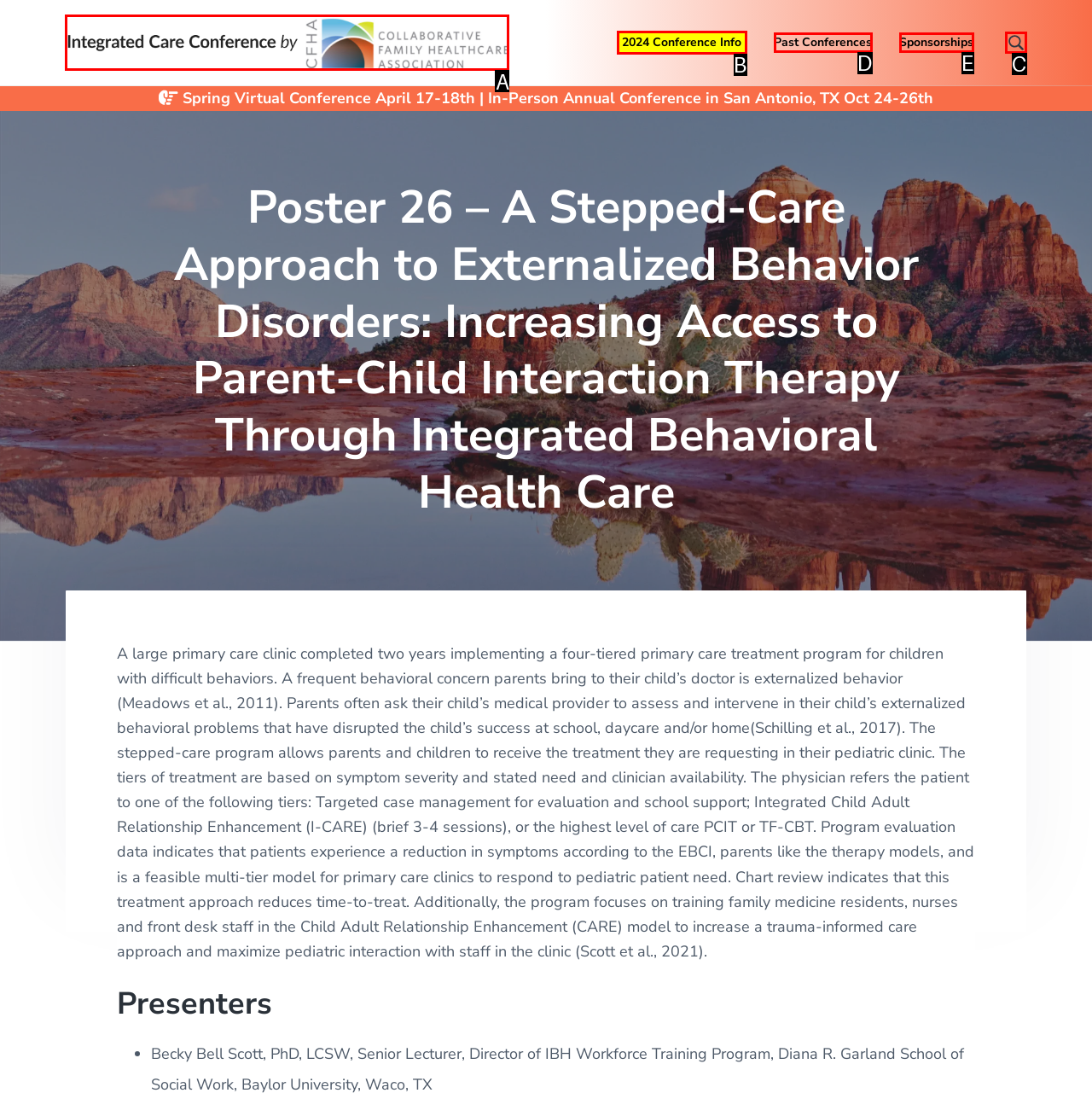Match the following description to a UI element: parent_node: Integrated Care Conference
Provide the letter of the matching option directly.

A